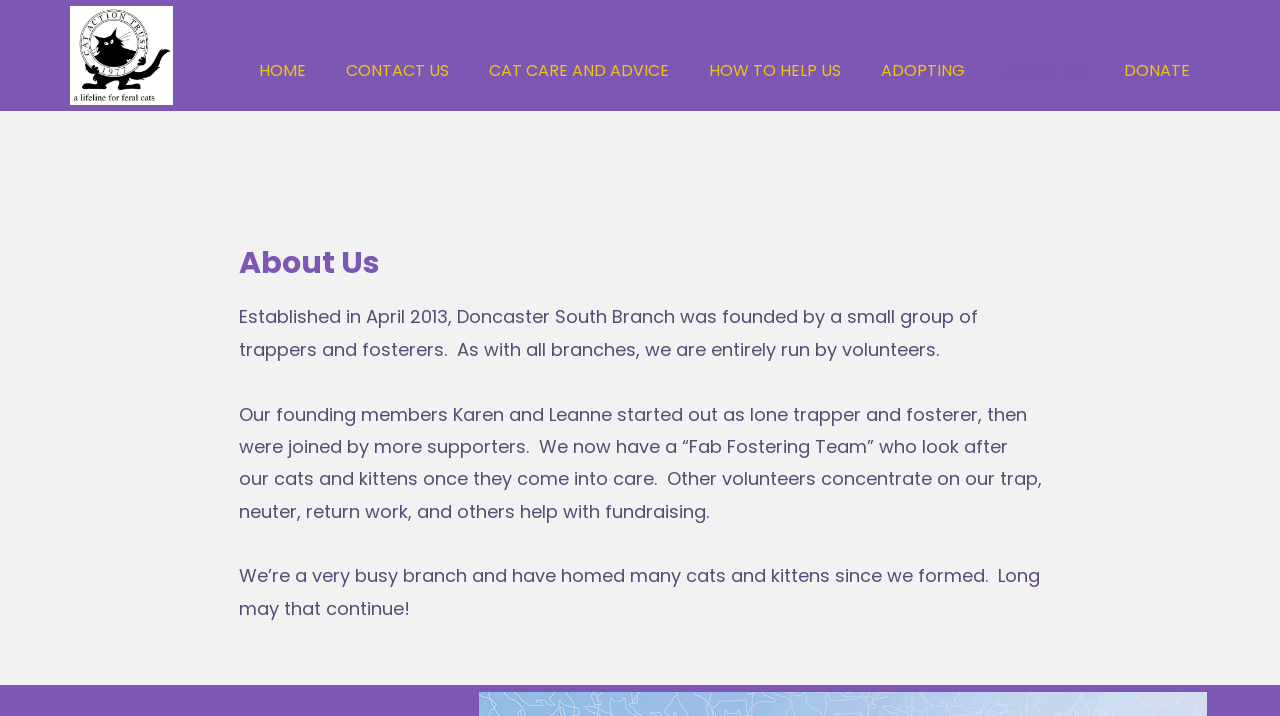Construct a thorough caption encompassing all aspects of the webpage.

The webpage is about the "About Us" section of Doncaster South Branch, a volunteer-run organization established in April 2013. At the top left corner, there is a small image with a link. Below it, there is a navigation menu with seven links: "HOME", "CONTACT US", "CAT CARE AND ADVICE", "HOW TO HELP US", "ADOPTING", "ABOUT US", and "DONATE", arranged horizontally from left to right.

The main content of the page is divided into three paragraphs. The first paragraph, located below the navigation menu, describes the founding of Doncaster South Branch by a small group of trappers and fosterers, and that it is entirely run by volunteers. The second paragraph, positioned below the first one, explains how the founding members started out as lone trappers and fosterers, and eventually grew to have a "Fab Fostering Team" and other volunteers who help with trap, neuter, return work and fundraising. The third paragraph, located at the bottom, mentions that the branch is very busy and has homed many cats and kittens since its formation.